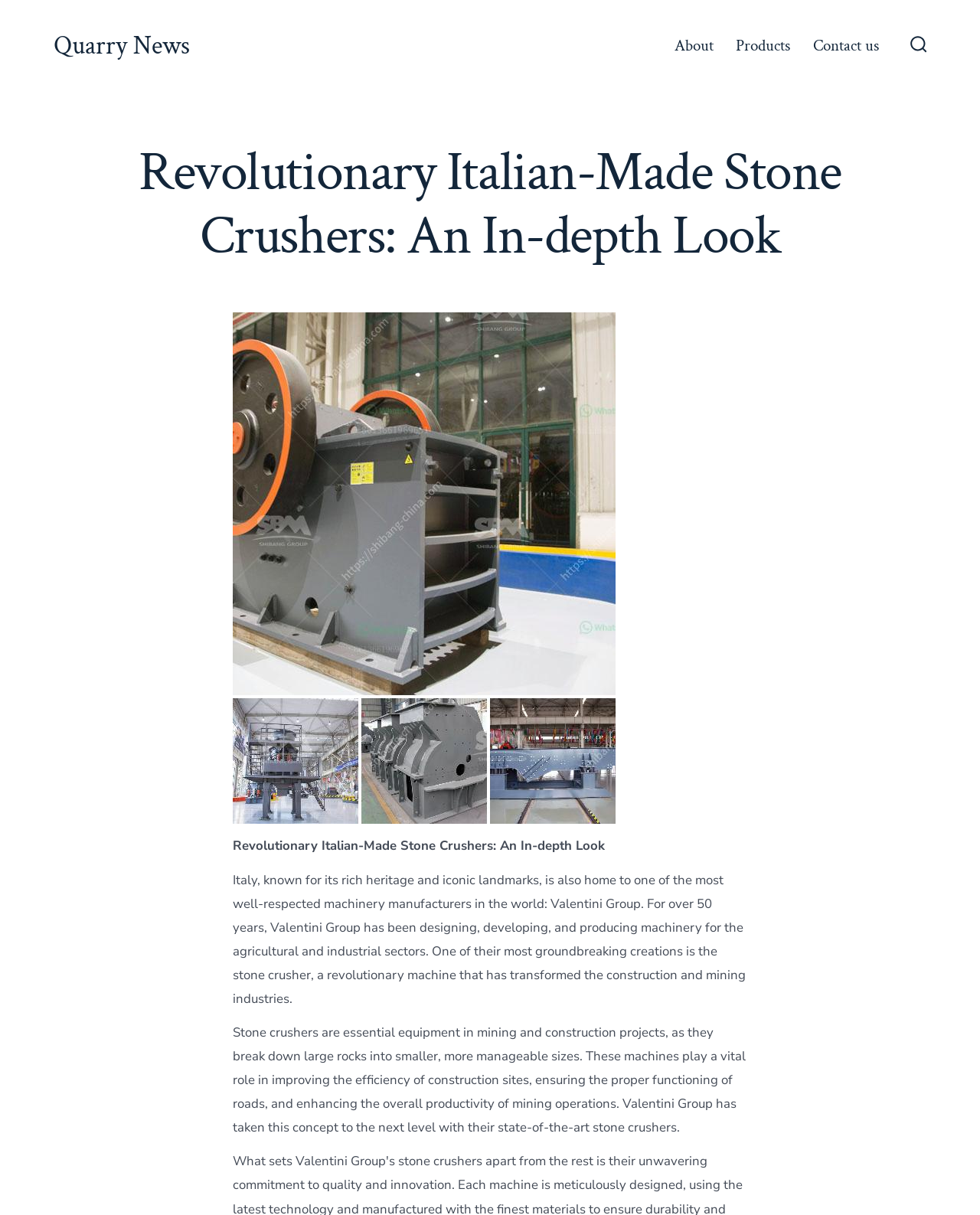Determine the heading of the webpage and extract its text content.

Revolutionary Italian-Made Stone Crushers: An In-depth Look